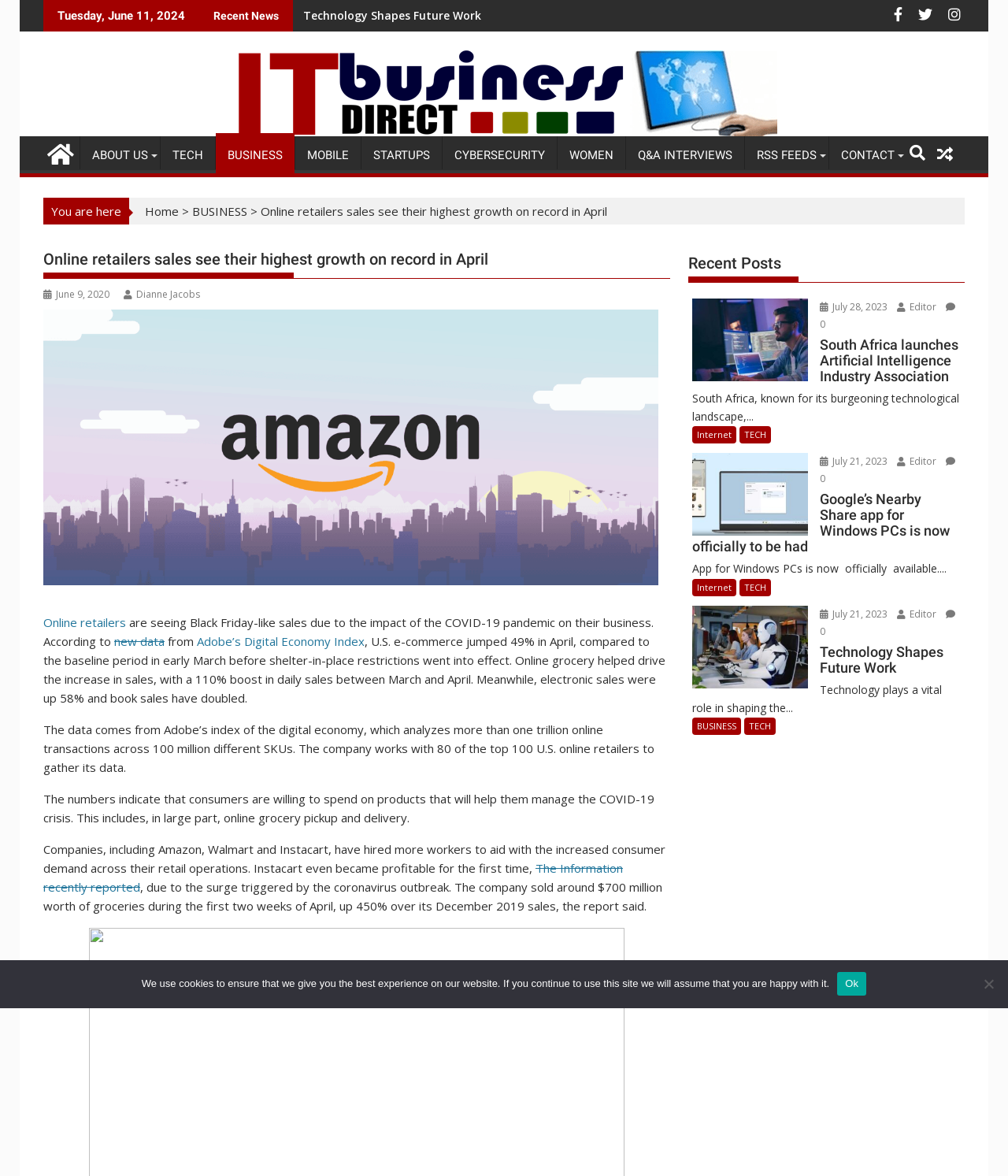What is the percentage increase in daily sales of online grocery between March and April?
Please provide an in-depth and detailed response to the question.

I found the percentage increase by reading the article, which states that 'Online grocery helped drive the increase in sales, with a 110% boost in daily sales between March and April'.